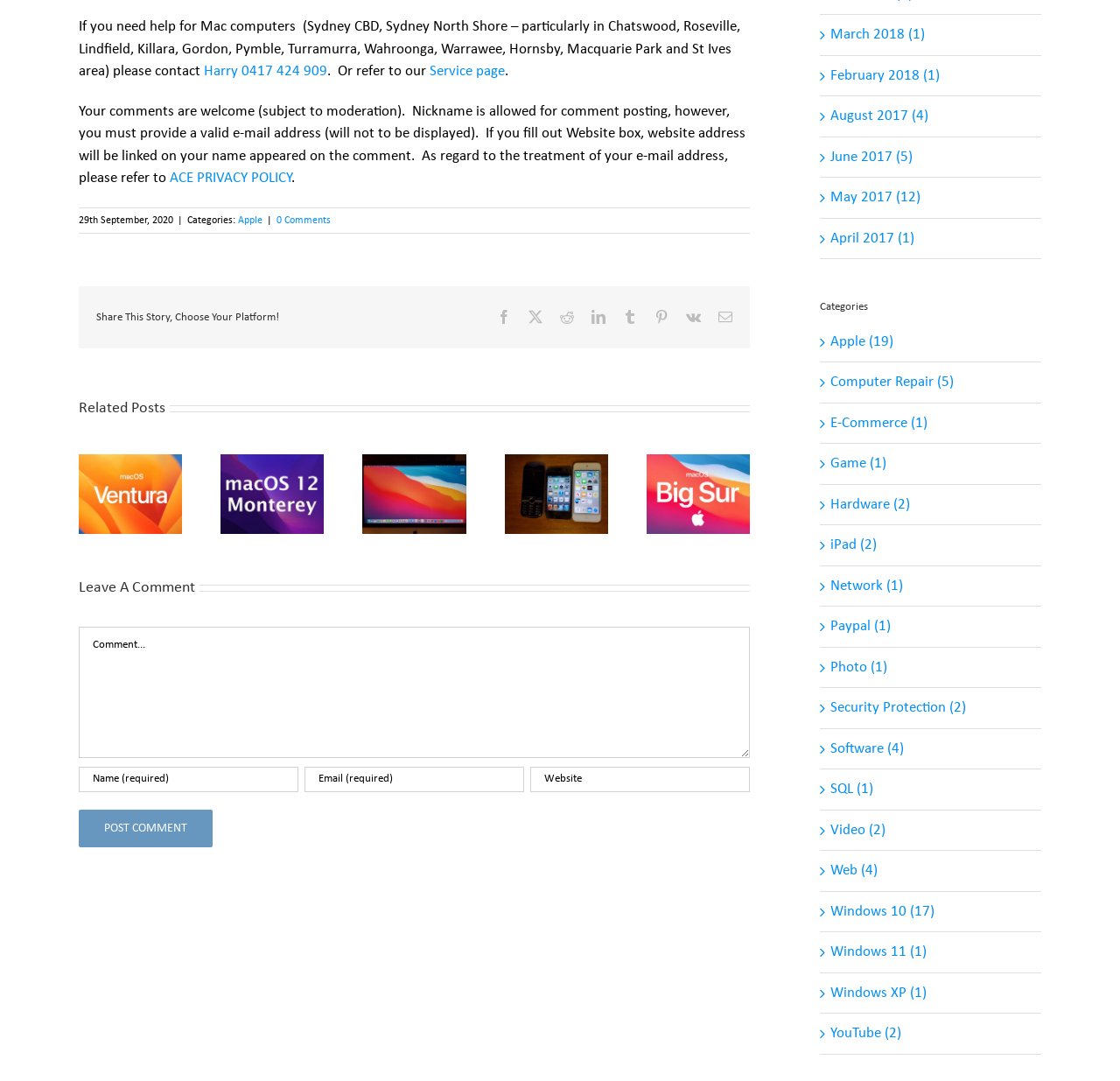Examine the image and give a thorough answer to the following question:
What is the contact number for Mac computer help?

The contact number can be found in the first paragraph of the webpage, where it says 'If you need help for Mac computers... please contact Harry 0417 424 909'.